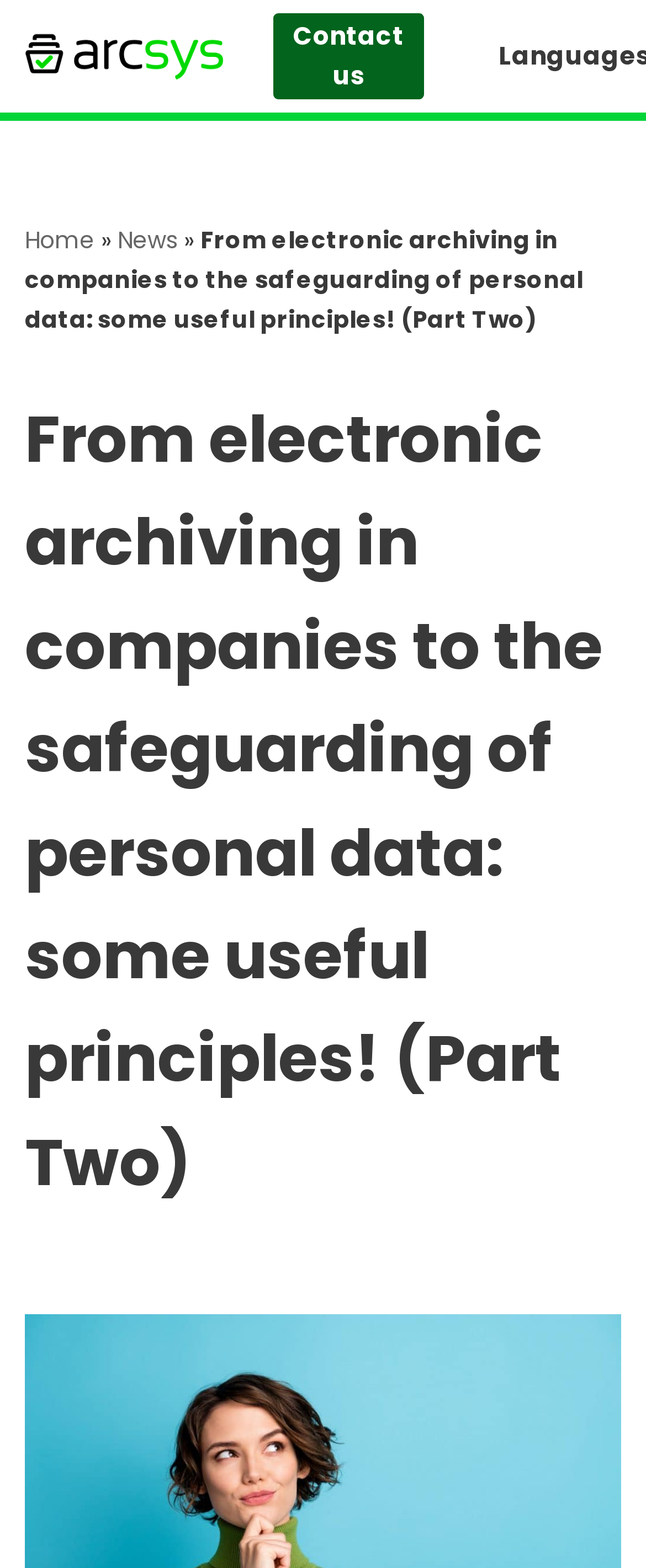Give a short answer using one word or phrase for the question:
What is the company name mentioned on the webpage?

Arcsys